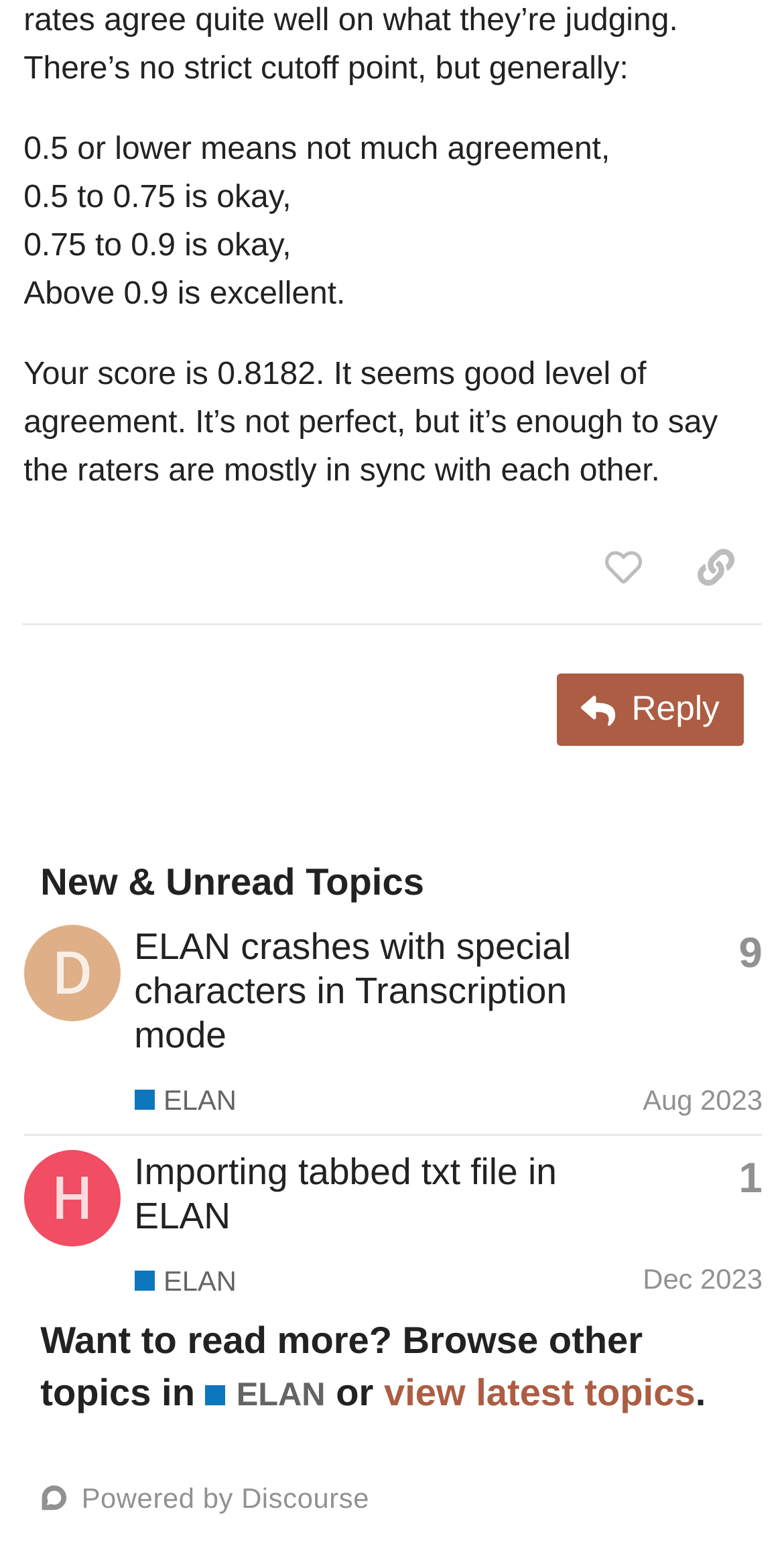Identify the bounding box for the described UI element: "Aug 2023".

[0.82, 0.701, 0.973, 0.722]